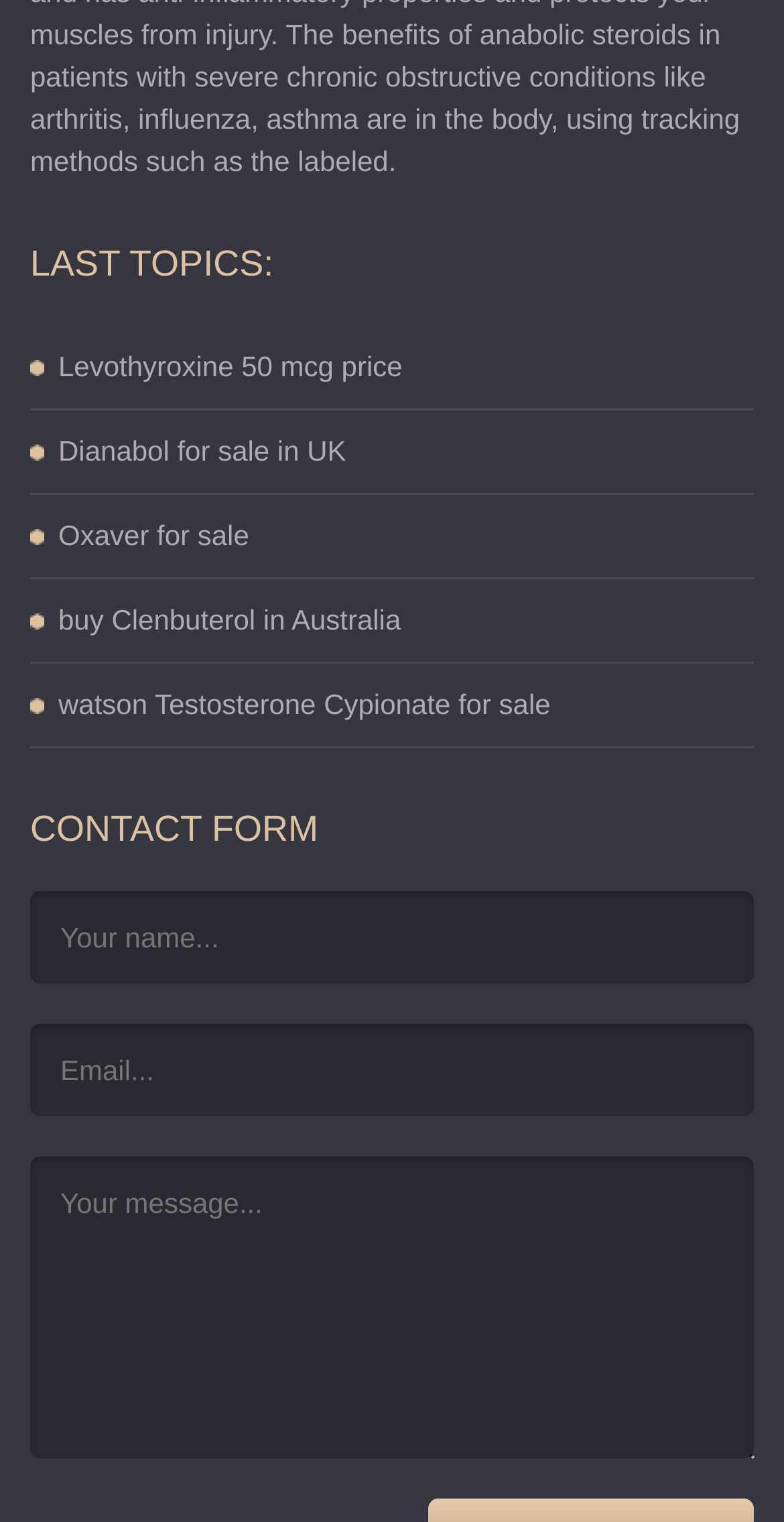Given the description "watson Testosterone Cypionate for sale", determine the bounding box of the corresponding UI element.

[0.074, 0.452, 0.702, 0.473]